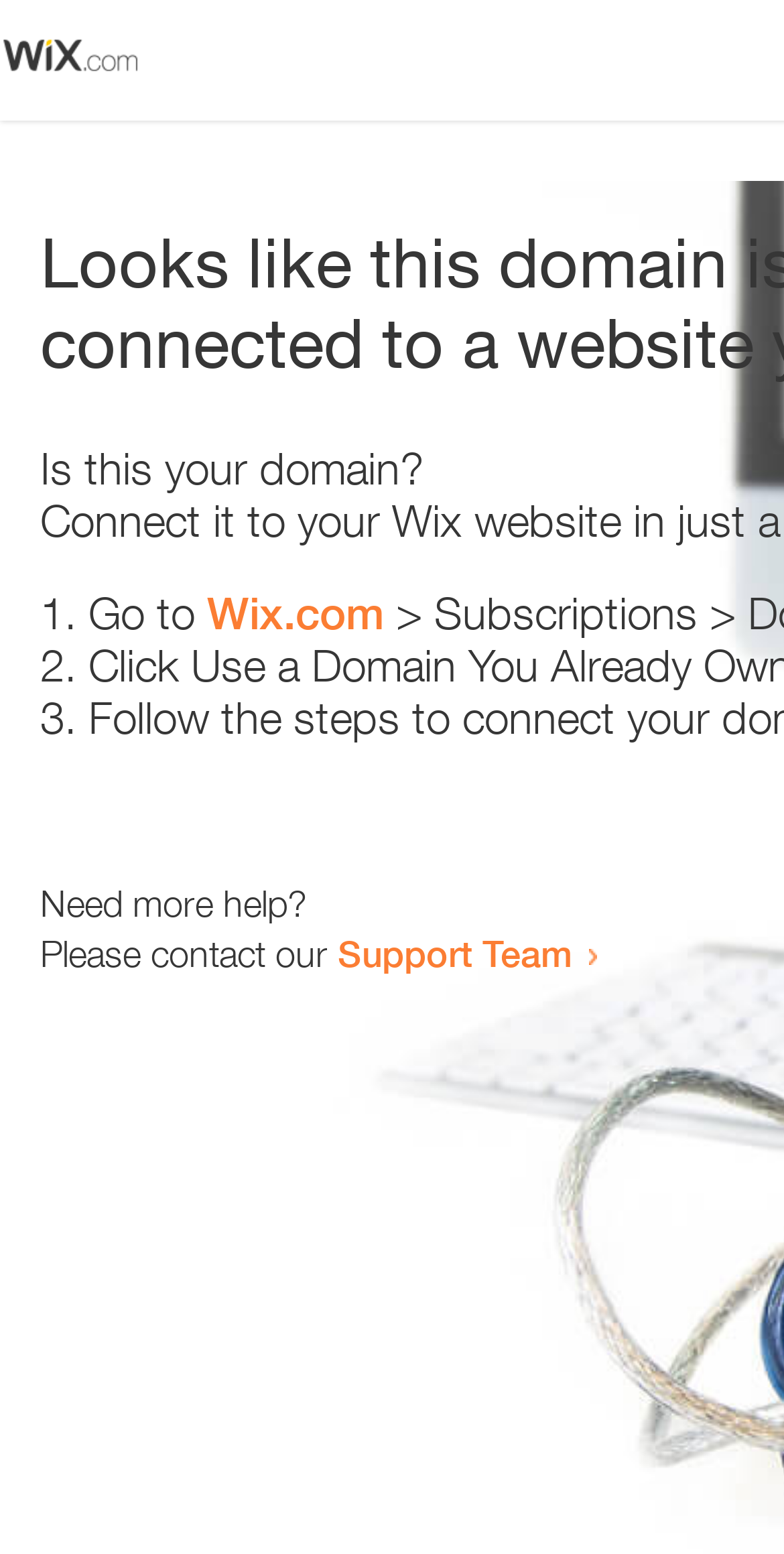What is the position of the image in the webpage?
Please provide a comprehensive answer based on the contents of the image.

By analyzing the bounding box coordinates of the image element, I found that it is located at the top-left corner of the webpage, with coordinates [0.0, 0.023, 0.179, 0.048].